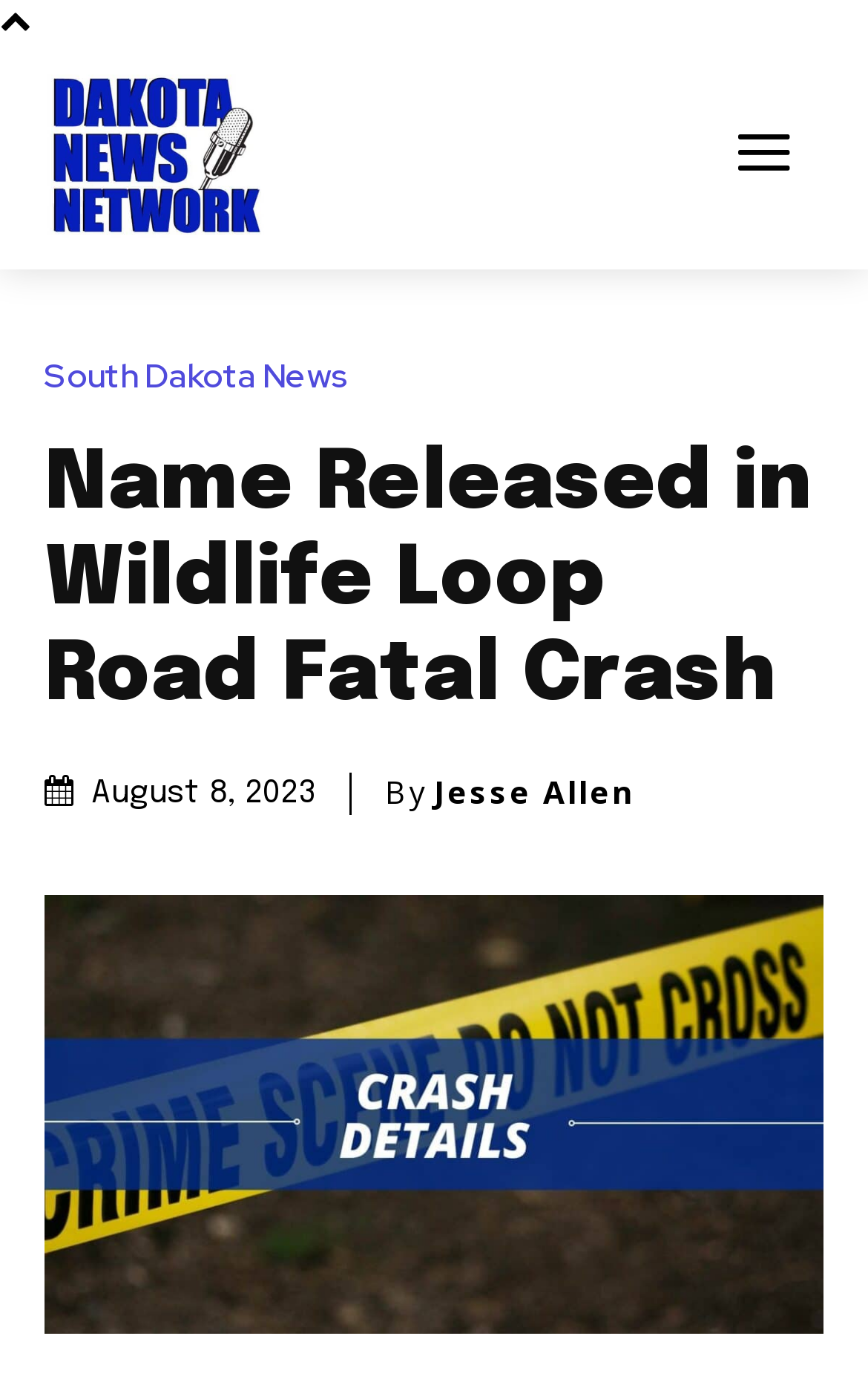Extract the main heading from the webpage content.

Name Released in Wildlife Loop Road Fatal Crash